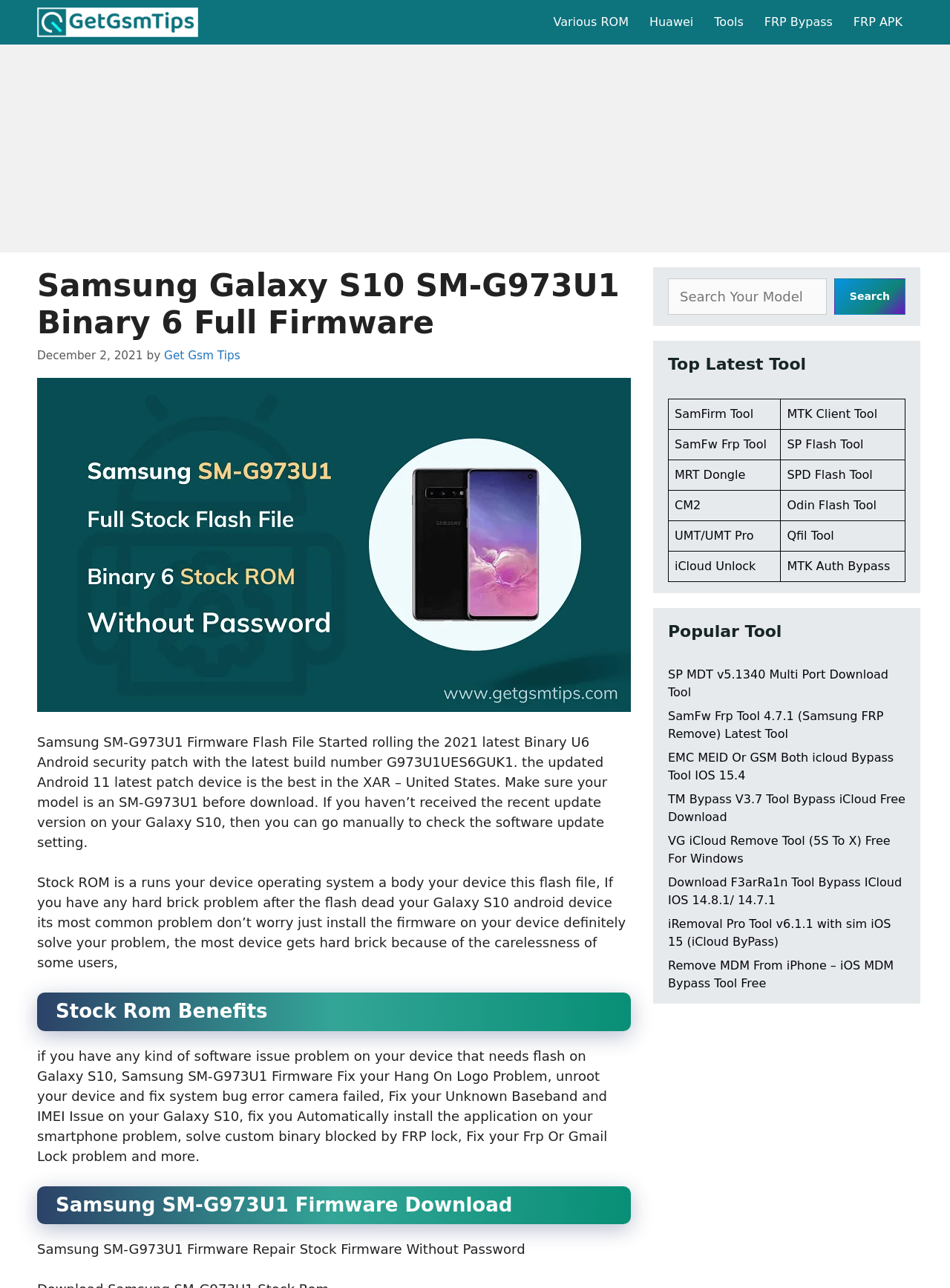Please find the bounding box coordinates of the element that must be clicked to perform the given instruction: "Click on Get Gsm Tips". The coordinates should be four float numbers from 0 to 1, i.e., [left, top, right, bottom].

[0.039, 0.0, 0.208, 0.035]